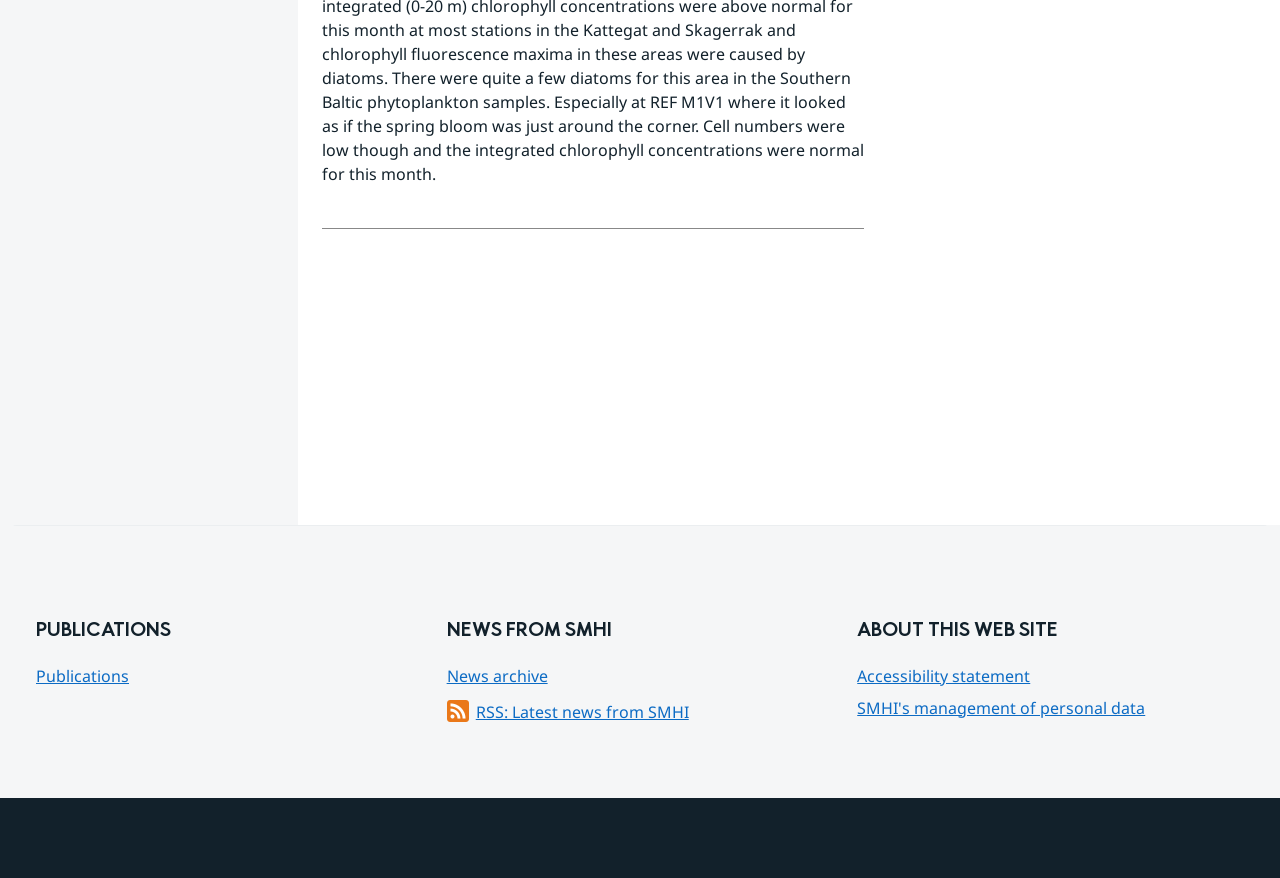Identify the bounding box coordinates for the UI element that matches this description: "SMHI's management of personal data".

[0.67, 0.793, 0.895, 0.82]